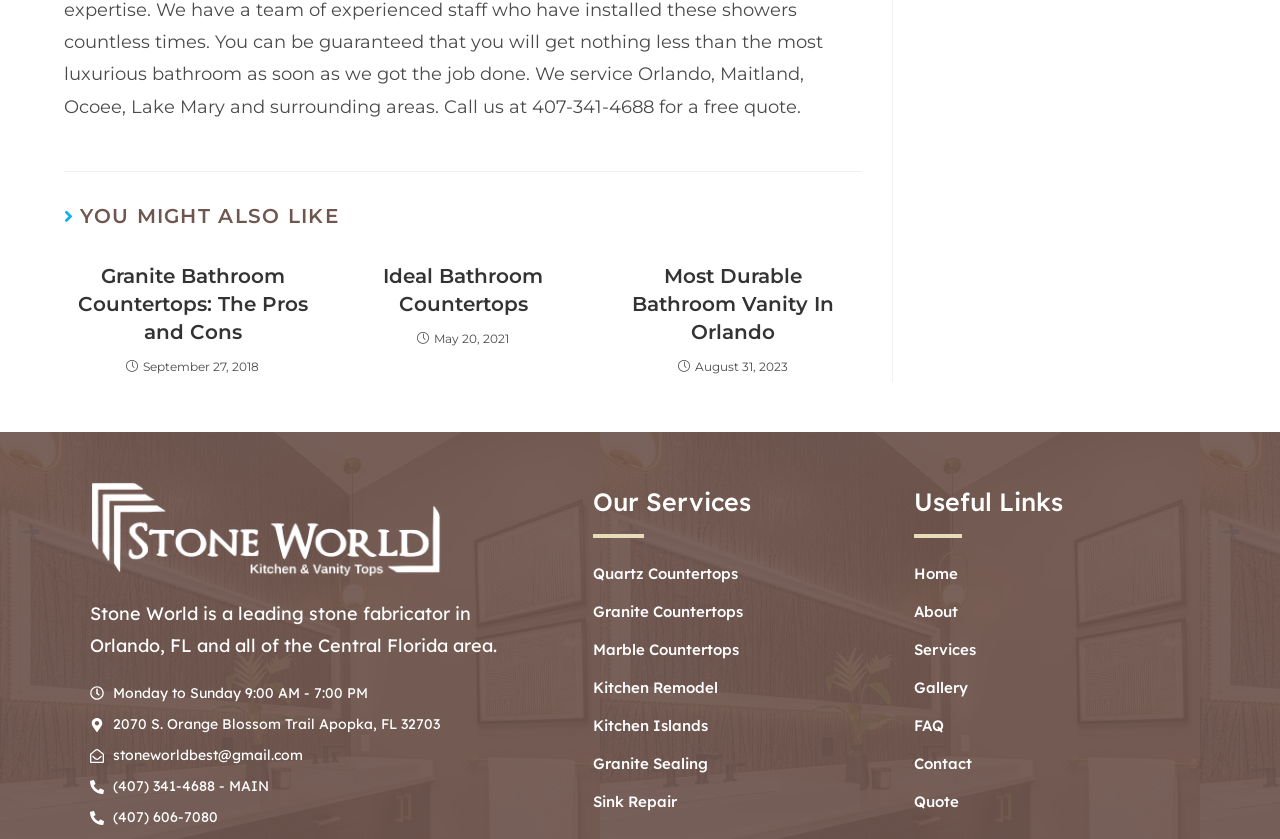Determine the bounding box coordinates for the region that must be clicked to execute the following instruction: "check the address".

[0.088, 0.852, 0.343, 0.874]